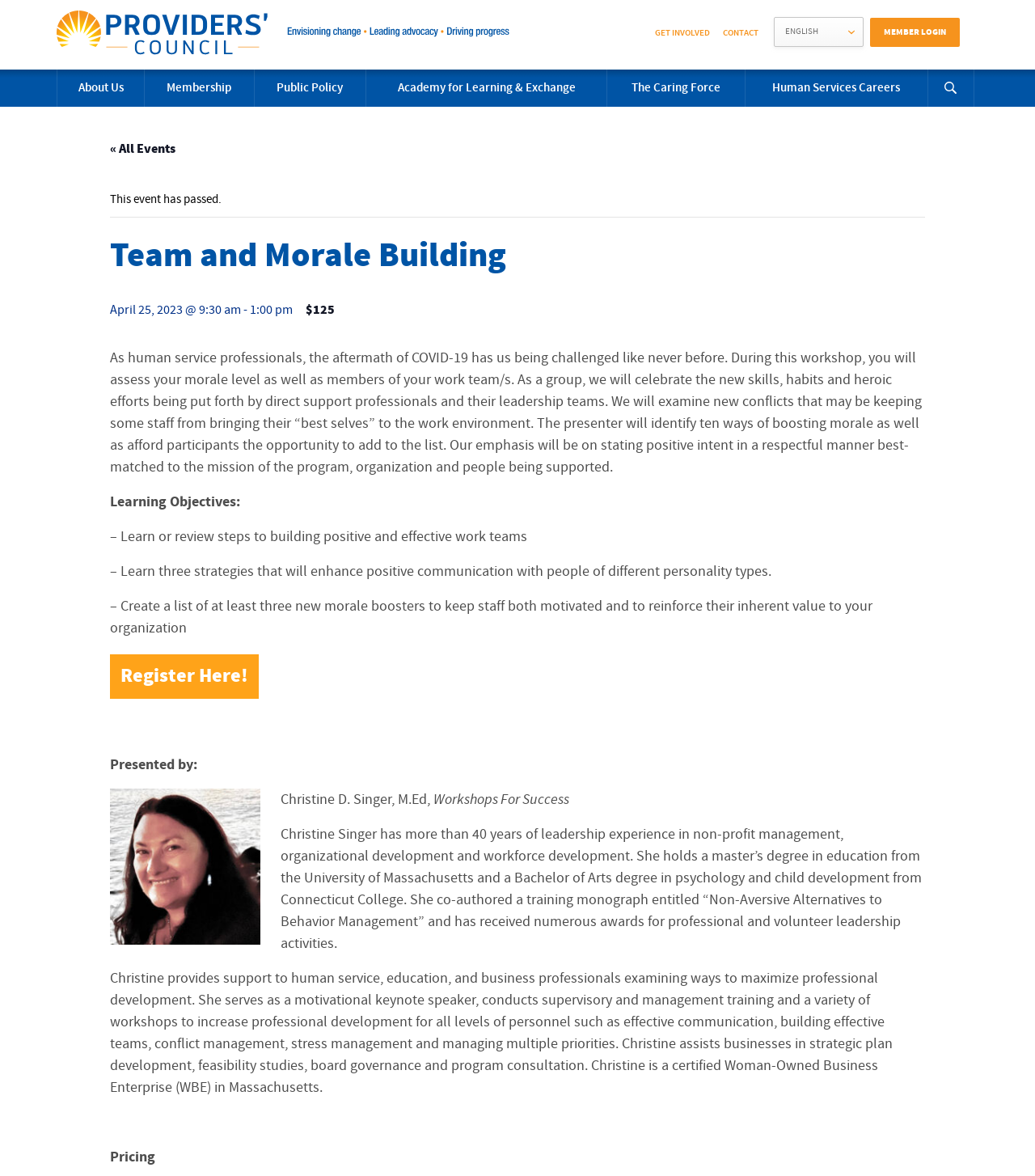Locate the coordinates of the bounding box for the clickable region that fulfills this instruction: "Search for something".

[0.897, 0.059, 0.941, 0.091]